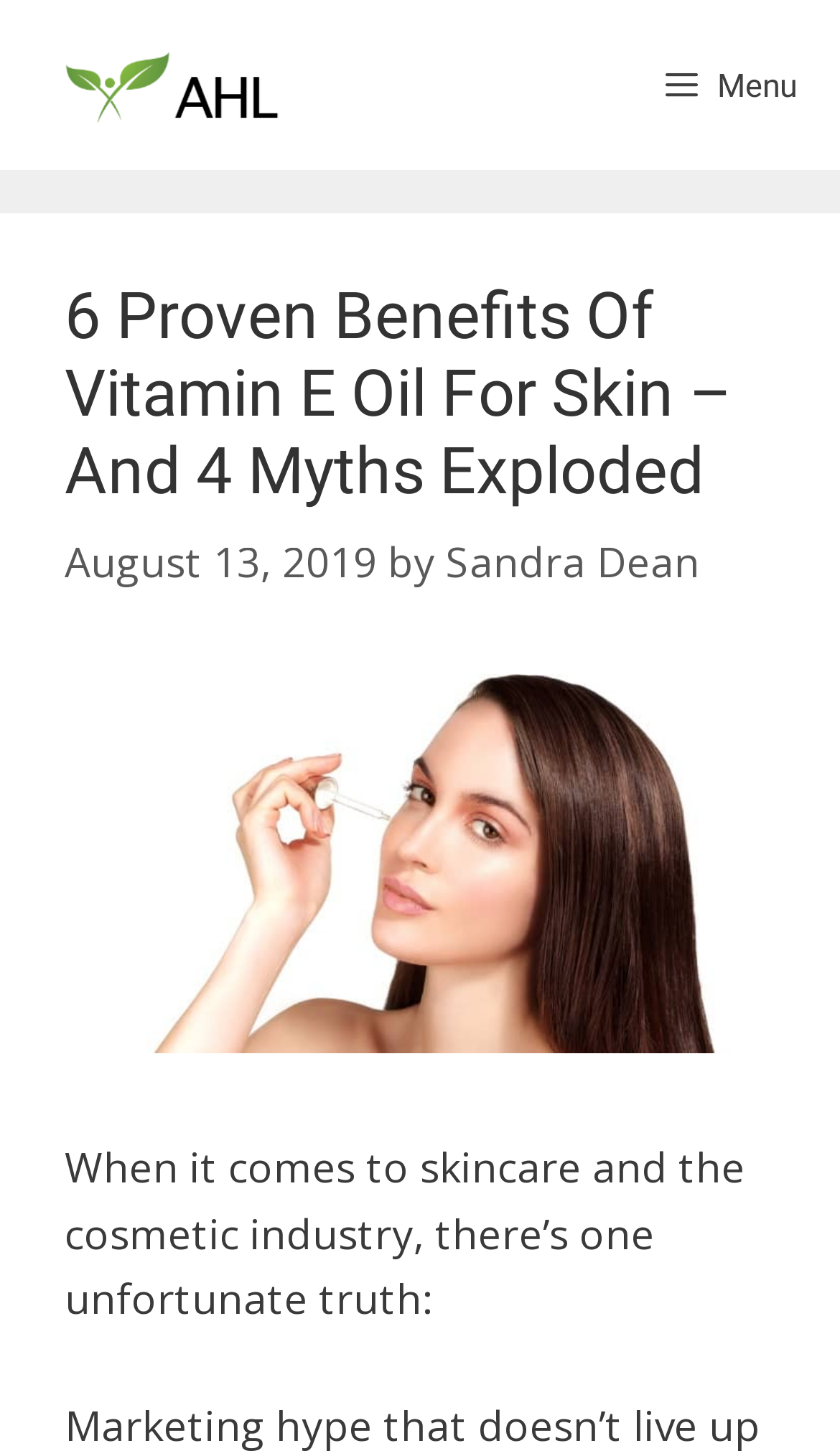Based on the element description: "Terms of Use", identify the bounding box coordinates for this UI element. The coordinates must be four float numbers between 0 and 1, listed as [left, top, right, bottom].

None